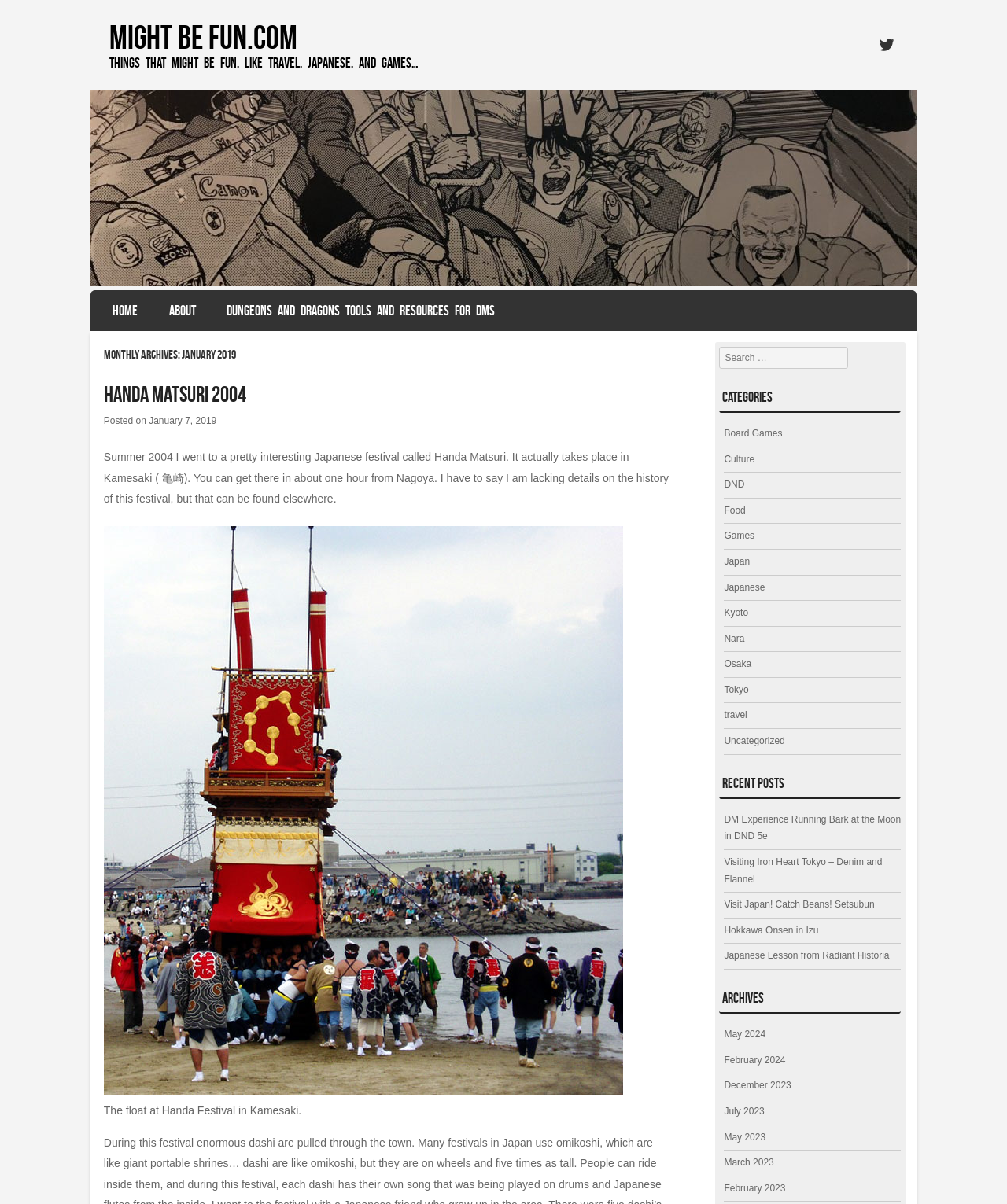Identify the bounding box coordinates of the clickable section necessary to follow the following instruction: "Search for something". The coordinates should be presented as four float numbers from 0 to 1, i.e., [left, top, right, bottom].

[0.714, 0.288, 0.843, 0.306]